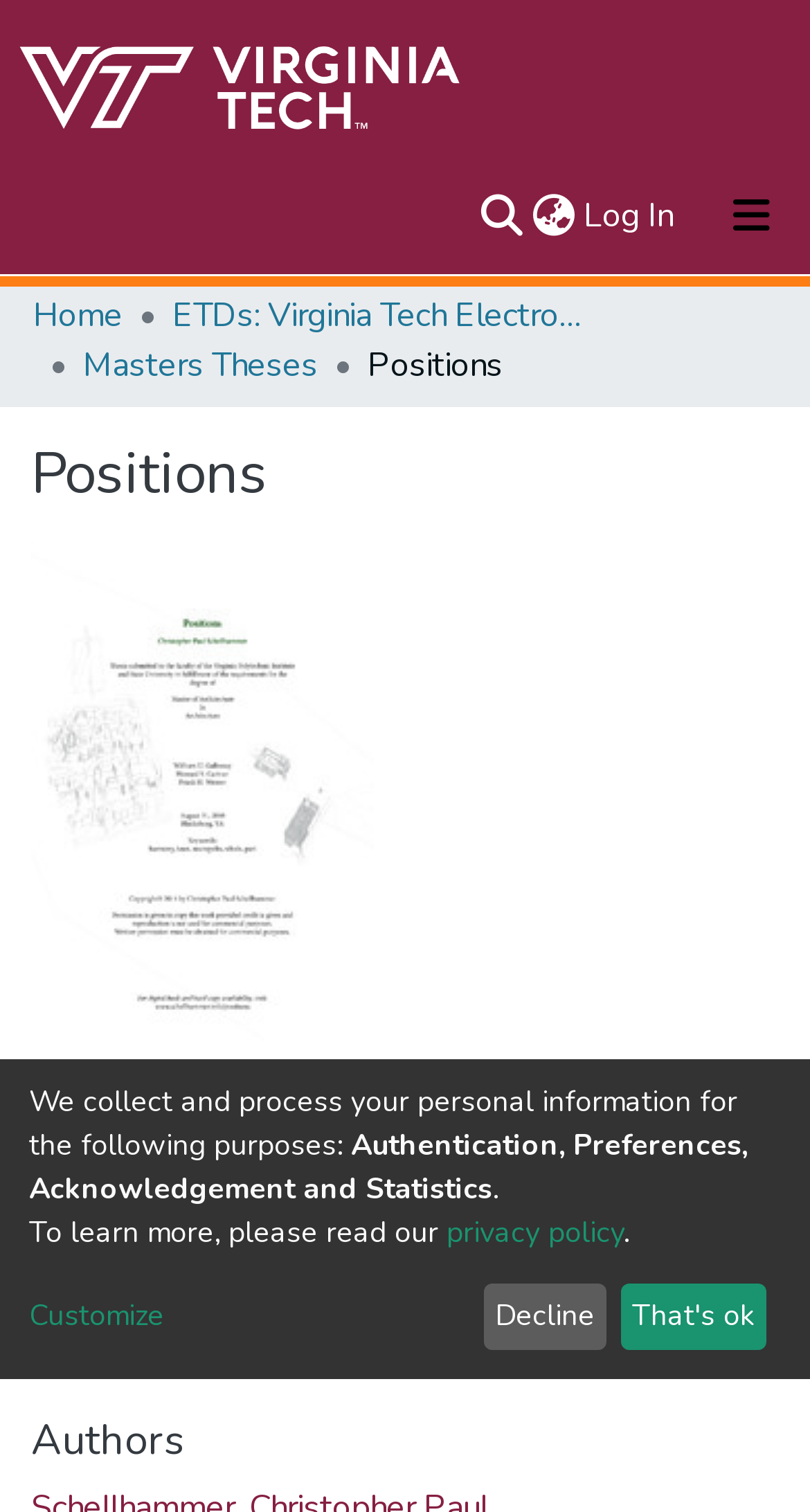How many navigation bars are there? Refer to the image and provide a one-word or short phrase answer.

3